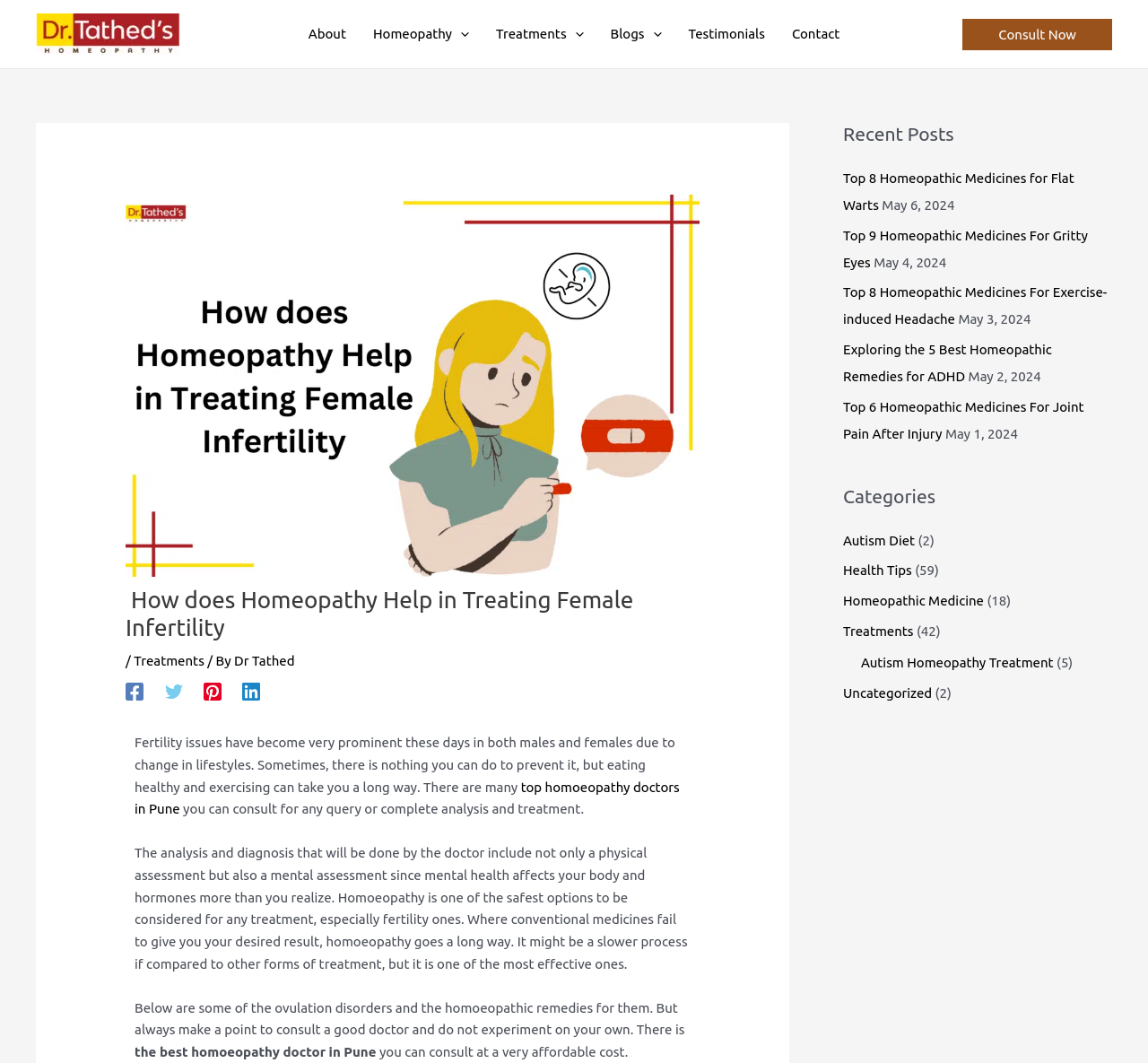Provide a single word or phrase answer to the question: 
What is the topic of the recent post on May 6, 2024?

Top 8 Homeopathic Medicines for Flat Warts